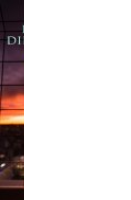Elaborate on the elements present in the image.

The image represents the eBook cover for "Reise durch die Sonnenwelt," which is part of a selection of recommended titles. The cover showcases an alluring sunset over a horizon, hinting at themes of adventure and exploration. The text prominently displayed on the cover adds an air of intrigue, inviting readers to delve into a journey through a fantastical landscape. This eBook is listed among other popular titles, including works from notable authors like Mark Twain and Jules Verne, suggesting a focus on classic adventure literature. It is aimed at readers interested in captivating narratives and high-stakes exploration.